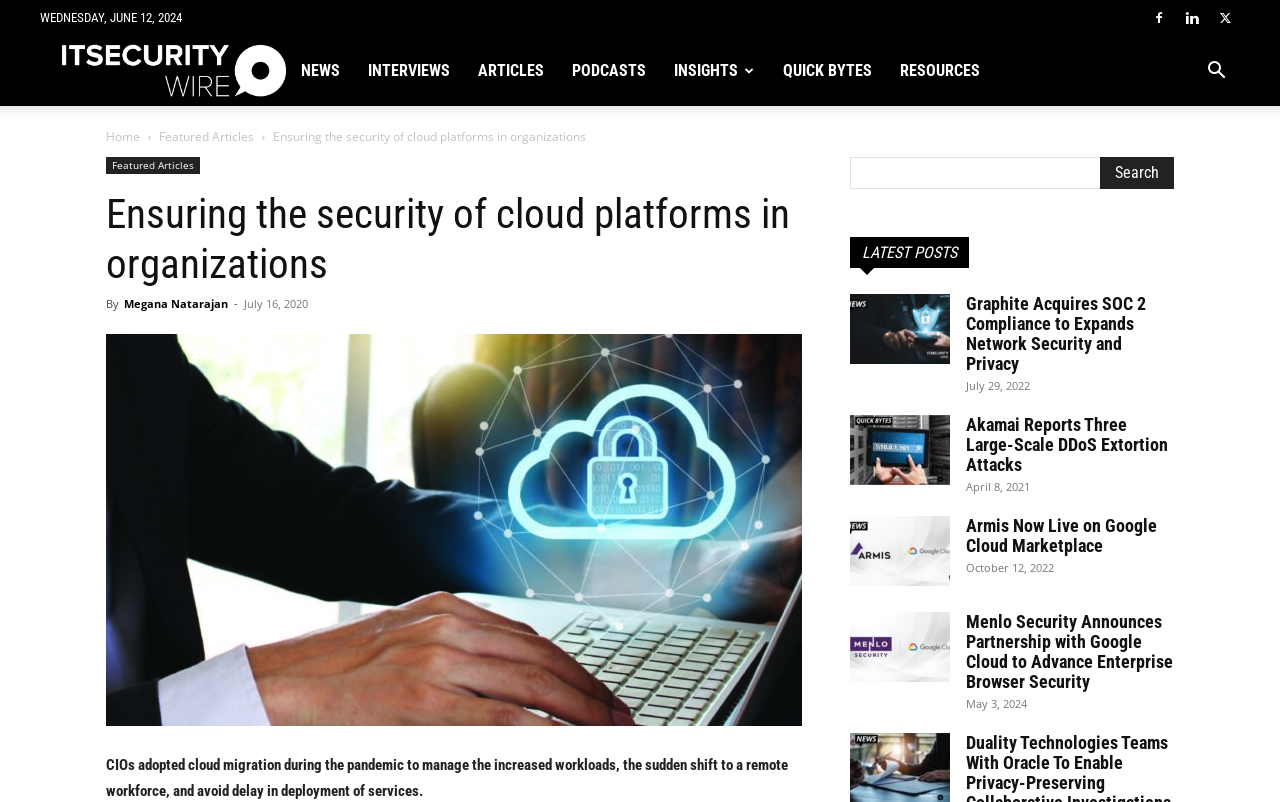Please identify the bounding box coordinates of the element's region that should be clicked to execute the following instruction: "Read the article about ensuring the security of cloud platforms in organizations". The bounding box coordinates must be four float numbers between 0 and 1, i.e., [left, top, right, bottom].

[0.083, 0.416, 0.627, 0.905]